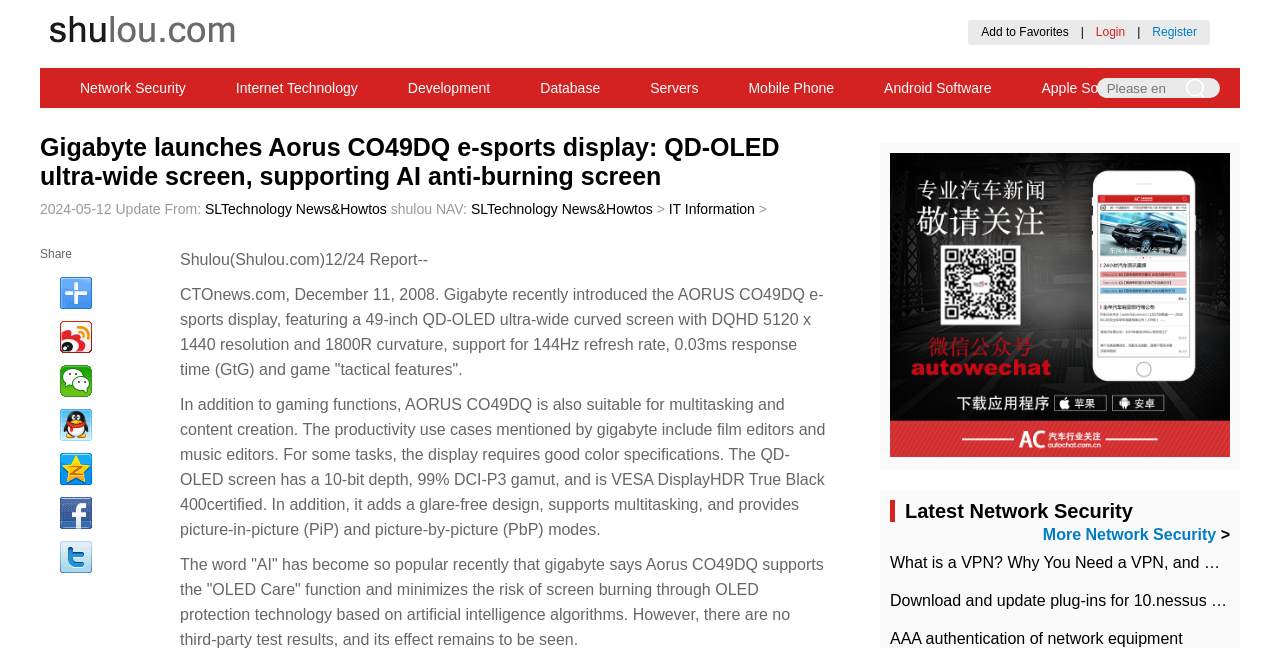Please determine the bounding box coordinates of the element's region to click in order to carry out the following instruction: "Login to the website". The coordinates should be four float numbers between 0 and 1, i.e., [left, top, right, bottom].

[0.856, 0.039, 0.879, 0.06]